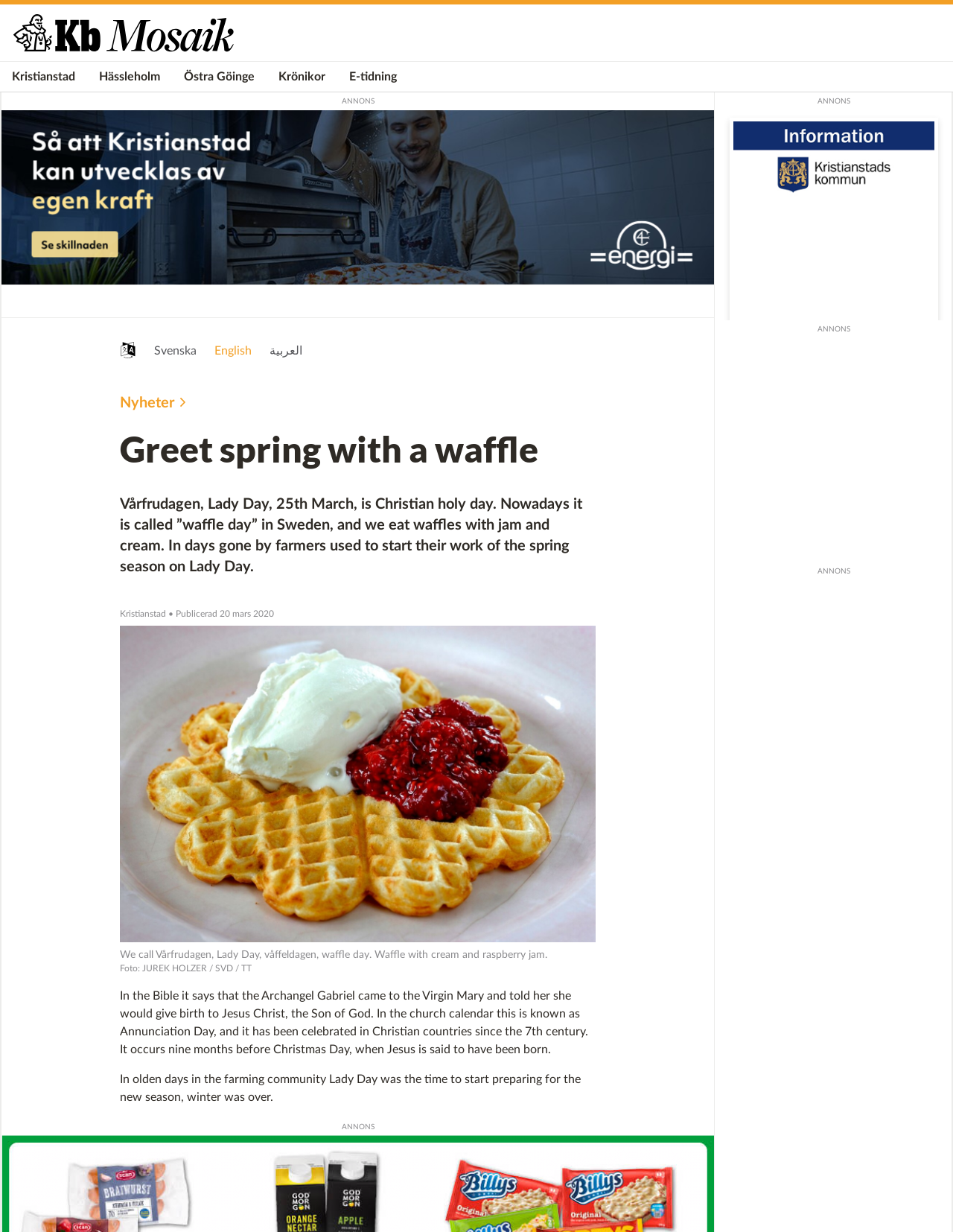Illustrate the webpage's structure and main components comprehensively.

The webpage is about Vårfrudagen, also known as Lady Day, a Christian holy day celebrated on March 25th. At the top left corner, there is a logo of KbMosaik, accompanied by a series of links to different locations, including Kristianstad, Hässleholm, and Östra Göinge. Below these links, there is an advertisement section with a static text "ANNONS" and an iframe containing an advertisement.

On the right side of the top section, there are language options, including Svenska, English, and العربية, with a small icon next to each option. Below the language options, there is a link to "Nyheter" with a small icon.

The main content of the webpage starts with a heading "Greet spring with a waffle" followed by a paragraph of text that explains the significance of Vårfrudagen and how it is celebrated in Sweden. Below this text, there is a static text indicating the publication date and location of the article.

The main image of the webpage is a figure showing a waffle with cream and raspberry jam, accompanied by a caption "Foto: JUREK HOLZER / SVD / TT". Below the image, there are two paragraphs of text that provide more information about the history and significance of Lady Day, including its connection to the Bible and its importance in the farming community.

At the bottom of the webpage, there is another advertisement section with a static text "ANNONS" and an iframe containing an advertisement.